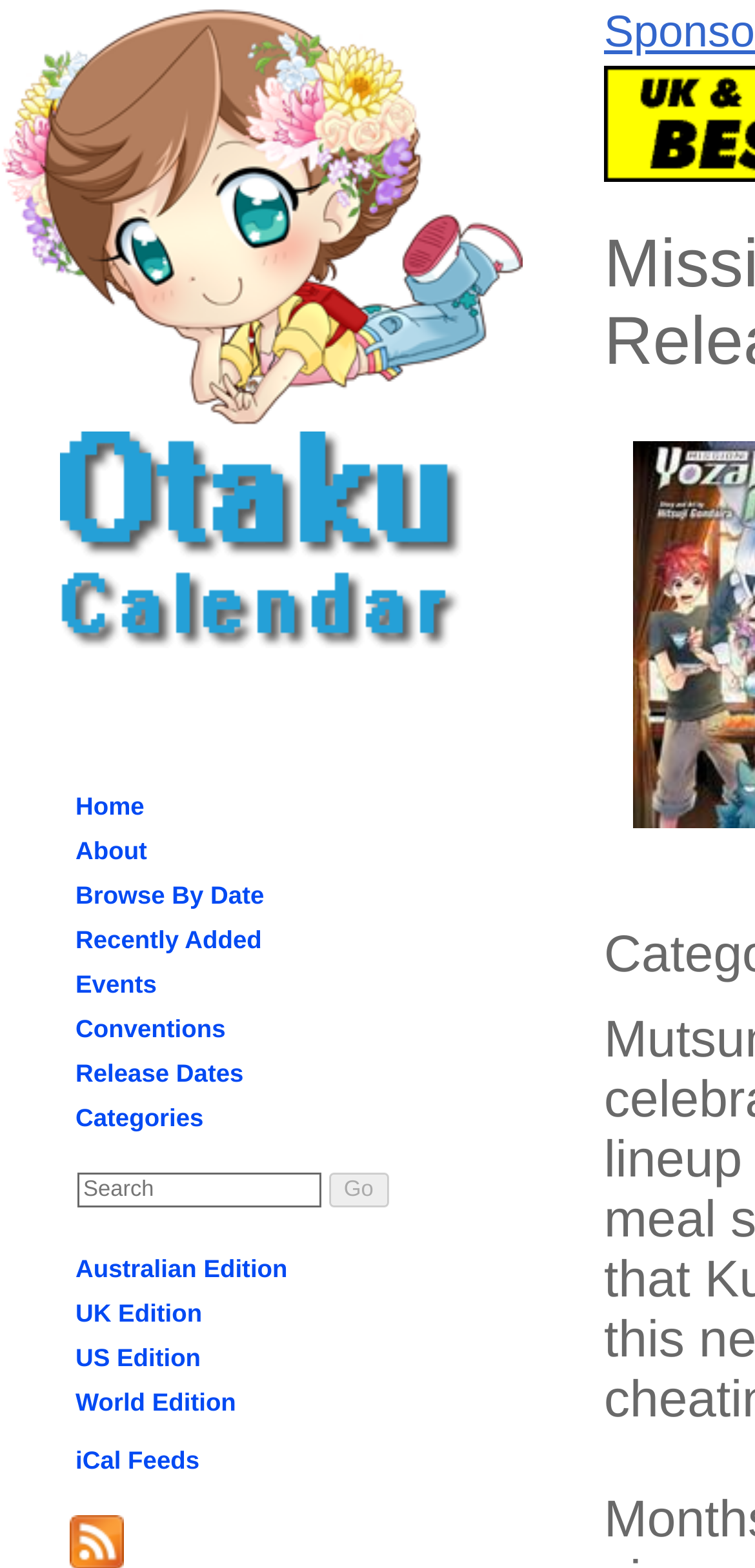What is the name of the manga volume?
Based on the screenshot, give a detailed explanation to answer the question.

The question can be answered by looking at the title of the webpage, which is 'Mission: Yozakura Family Volume 4 (Manga) US Release Details - Otaku Calendar'. The title clearly indicates that the webpage is about the manga volume 'Mission: Yozakura Family Volume 4'.